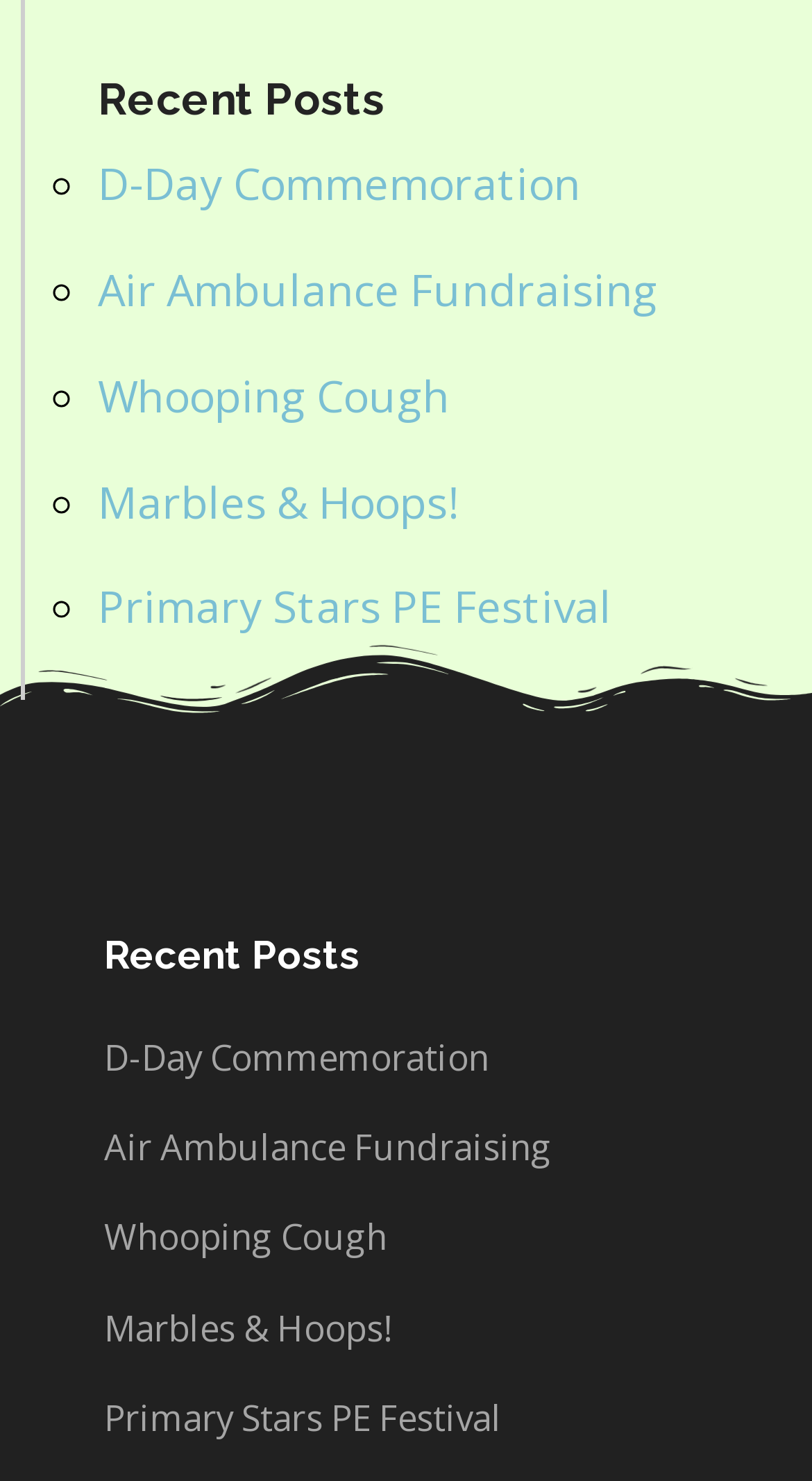Are the recent posts listed in alphabetical order?
From the details in the image, answer the question comprehensively.

The recent posts are not listed in alphabetical order. For example, 'Air Ambulance Fundraising' comes after 'D-Day Commemoration' but should come before it in alphabetical order.